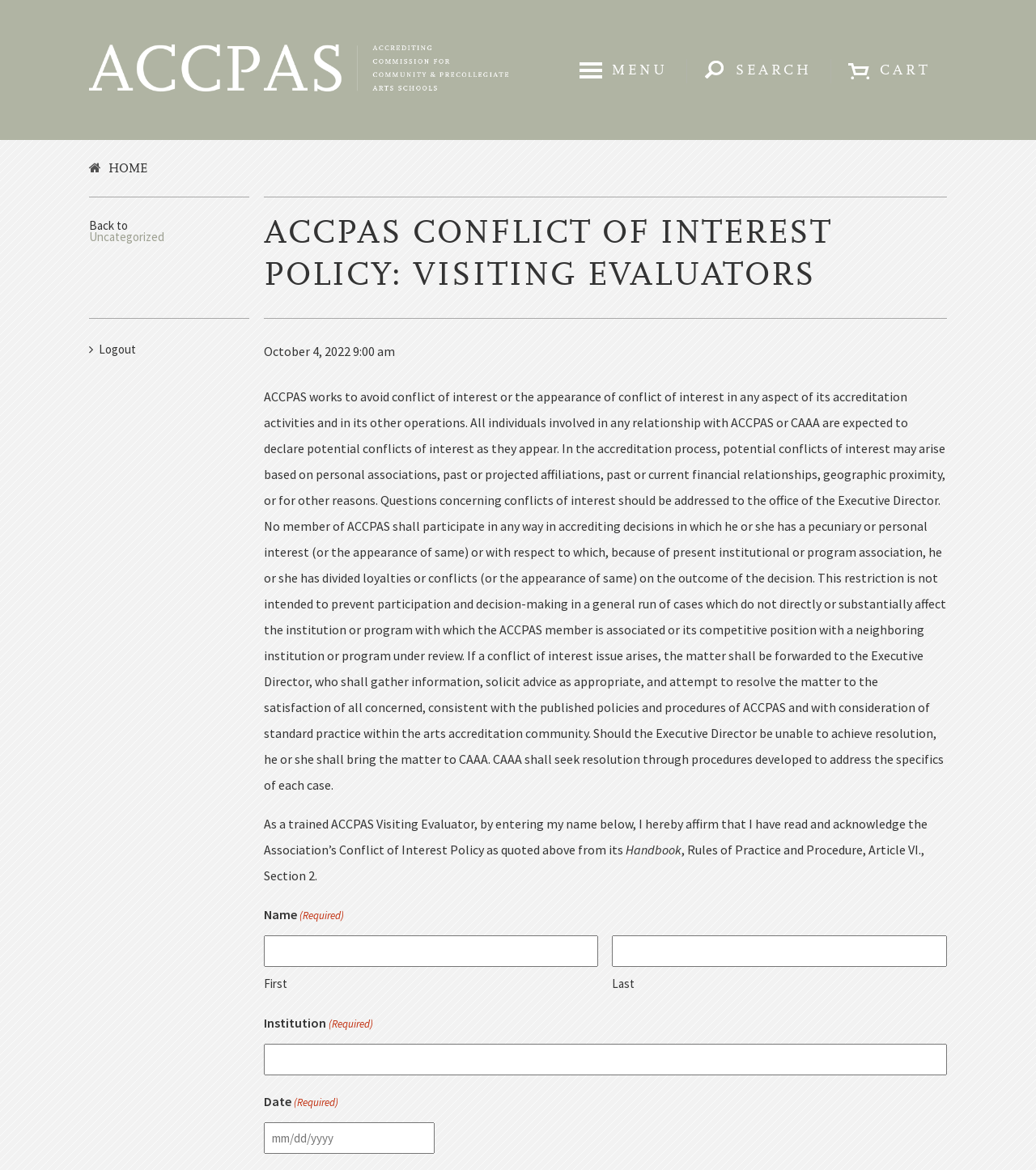Using the provided element description "Contact ACCPAS", determine the bounding box coordinates of the UI element.

[0.086, 0.412, 0.303, 0.461]